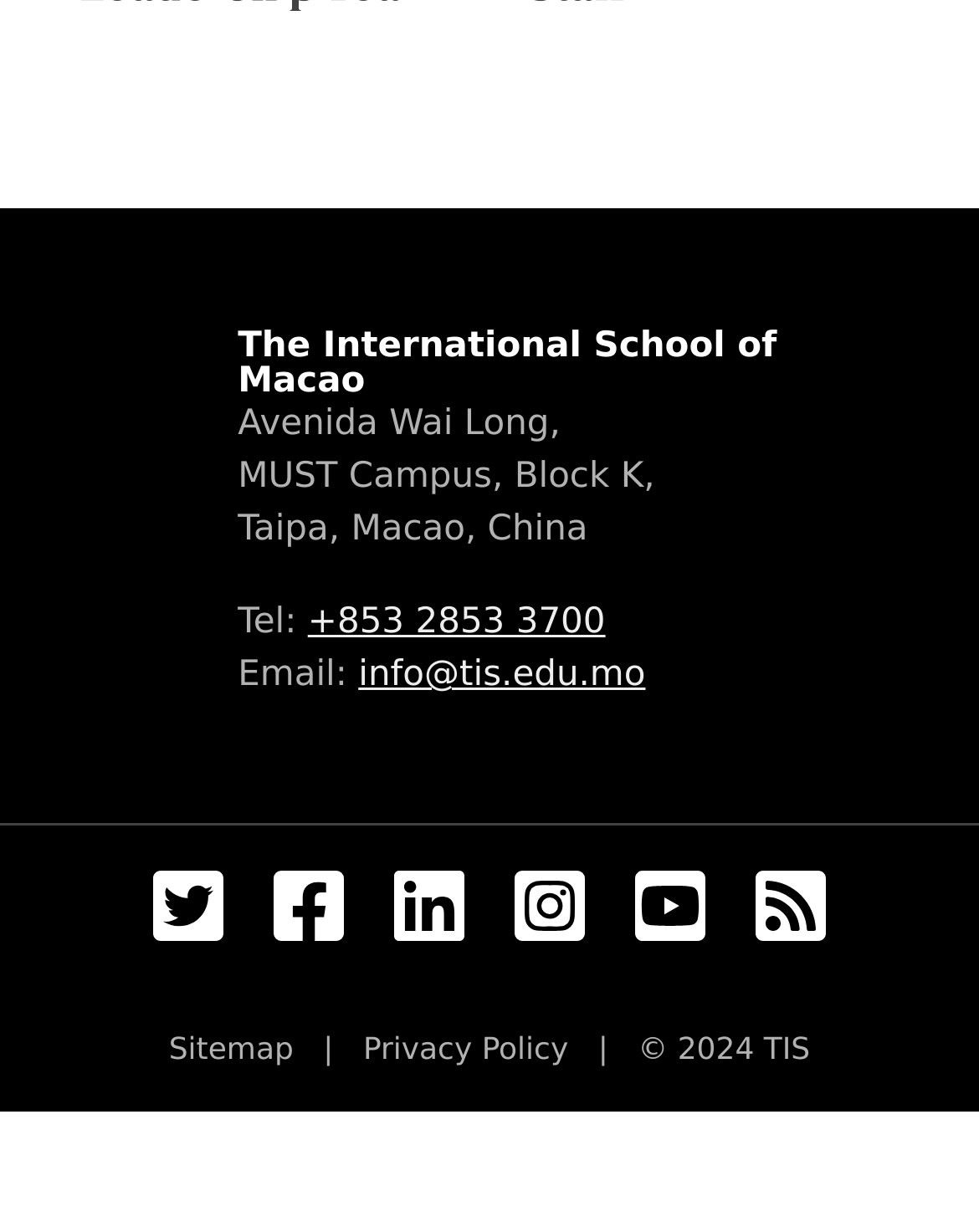Please determine the bounding box coordinates for the UI element described as: "aria-label="RSS Feed Link" title="RSS Feed"".

[0.746, 0.703, 0.869, 0.769]